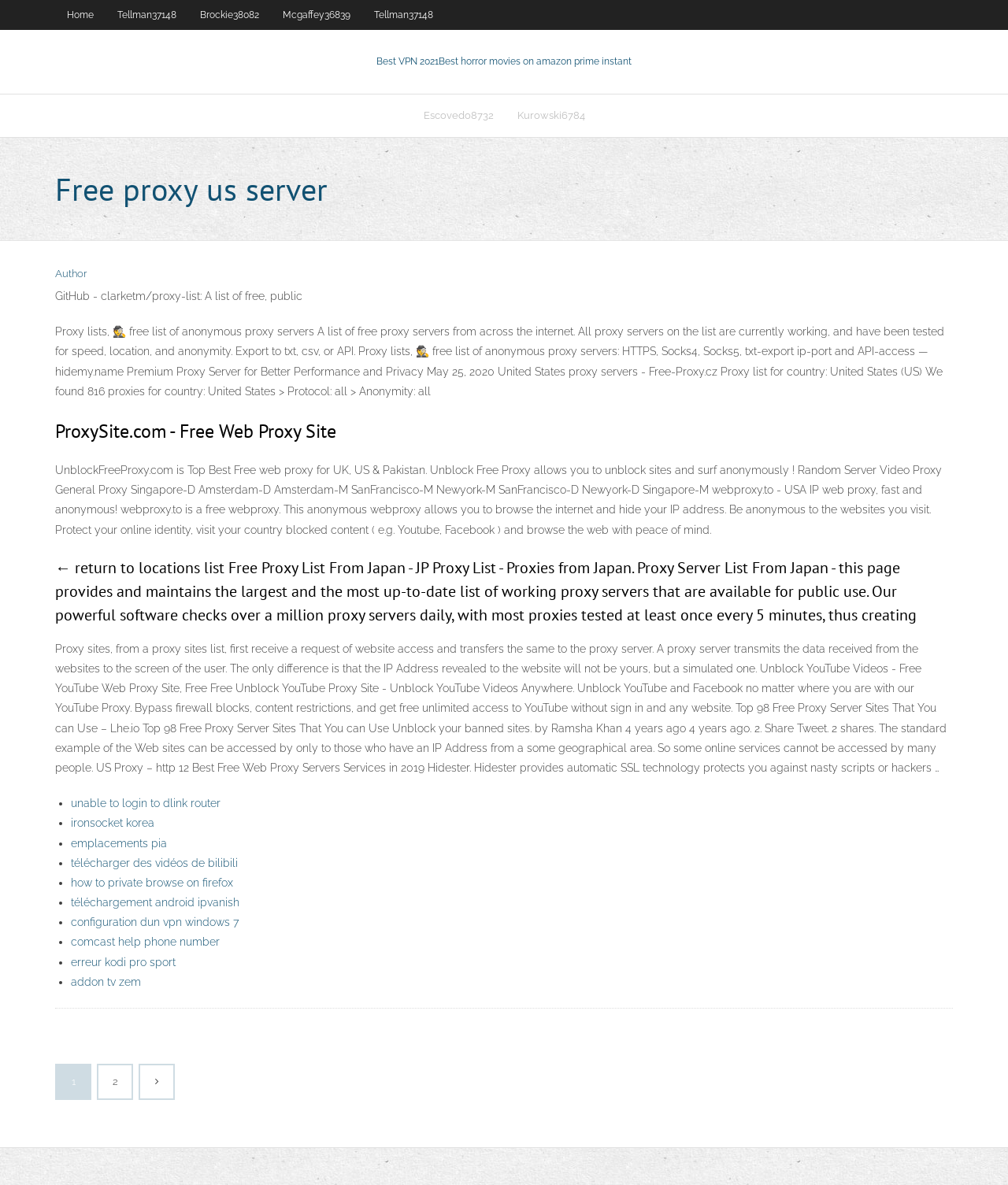Please find the main title text of this webpage.

Free proxy us server